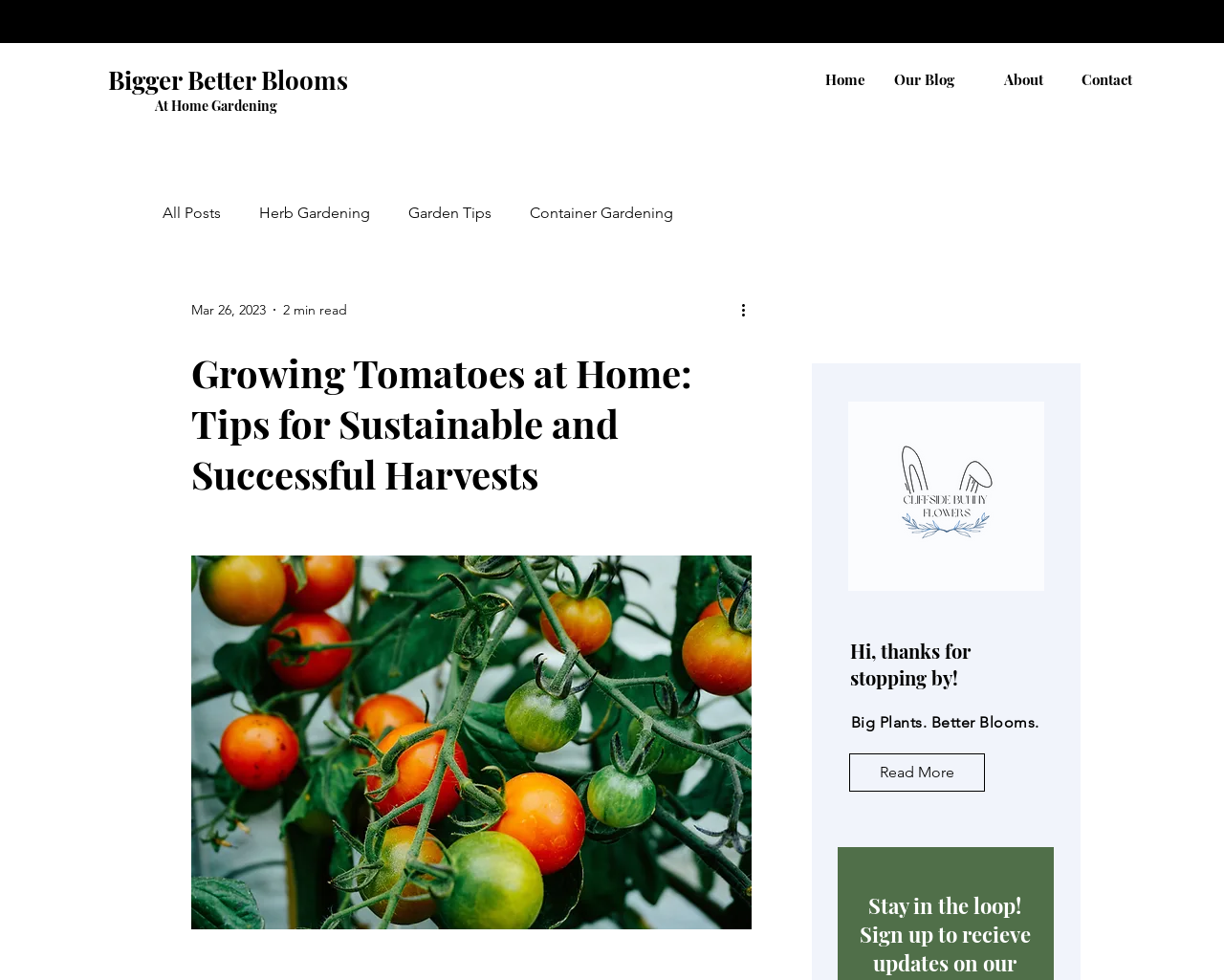Give a detailed explanation of the elements present on the webpage.

This webpage is about growing tomatoes at home, with a focus on sustainable and successful harvests. At the top, there are two links, "Bigger Better Blooms" and "At Home Gardening", positioned side by side. Below them, there is a navigation menu labeled "Site" with four links: "Home", "Our Blog", "About", and "Contact". 

To the left of the navigation menu, there is another navigation menu labeled "blog" with 18 links to various gardening topics, such as "Herb Gardening", "Garden Tips", "Container Gardening", and "Tomatoes". These links are arranged in three columns.

On the right side of the page, there is a section with a heading "Growing Tomatoes at Home: Tips for Sustainable and Successful Harvests". Below the heading, there is a generic element displaying the date "Mar 26, 2023" and an estimated reading time of "2 min read". There is also a button labeled "More actions" with an accompanying image.

Further down, there is a logo for "Cliffside Bunny Flowers" with a link to the logo. Next to the logo, there is a heading "Hi, thanks for stopping by!" and a static text element with the slogan "Big Plants. Better Blooms.". Finally, there is a link labeled "Read More" at the bottom of the page.